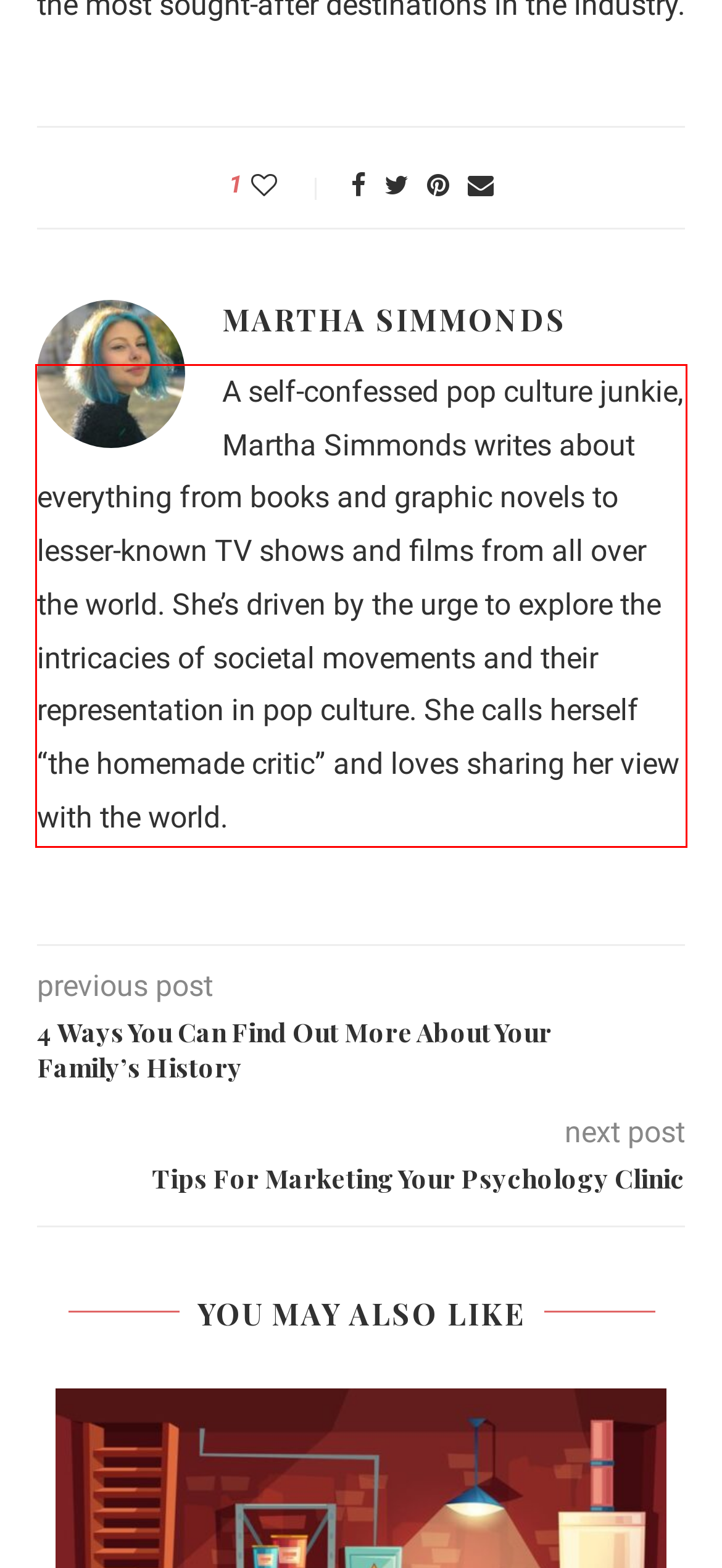You are given a screenshot of a webpage with a UI element highlighted by a red bounding box. Please perform OCR on the text content within this red bounding box.

A self-confessed pop culture junkie, Martha Simmonds writes about everything from books and graphic novels to lesser-known TV shows and films from all over the world. She’s driven by the urge to explore the intricacies of societal movements and their representation in pop culture. She calls herself “the homemade critic” and loves sharing her view with the world.